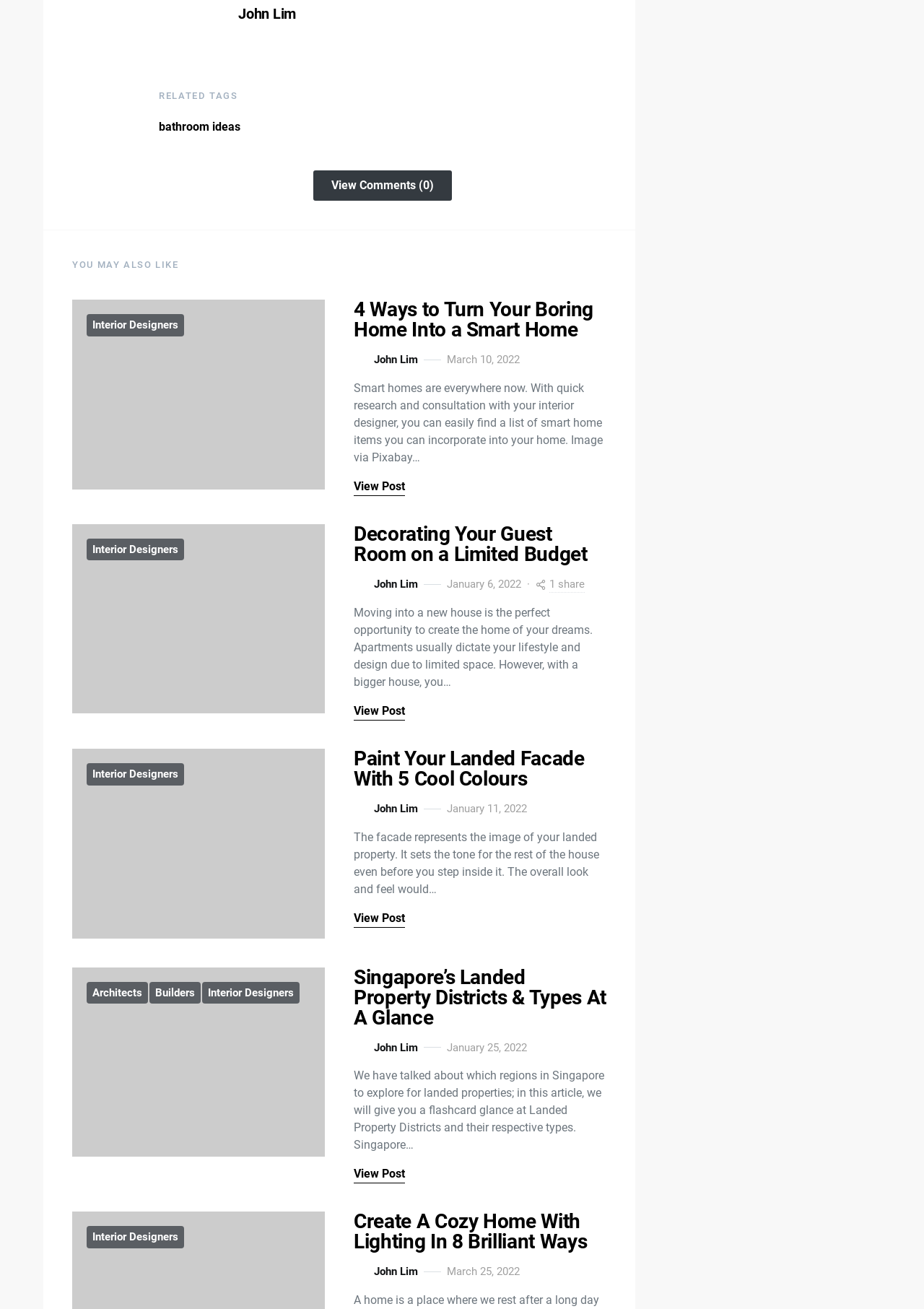Please specify the bounding box coordinates of the region to click in order to perform the following instruction: "search for something".

None